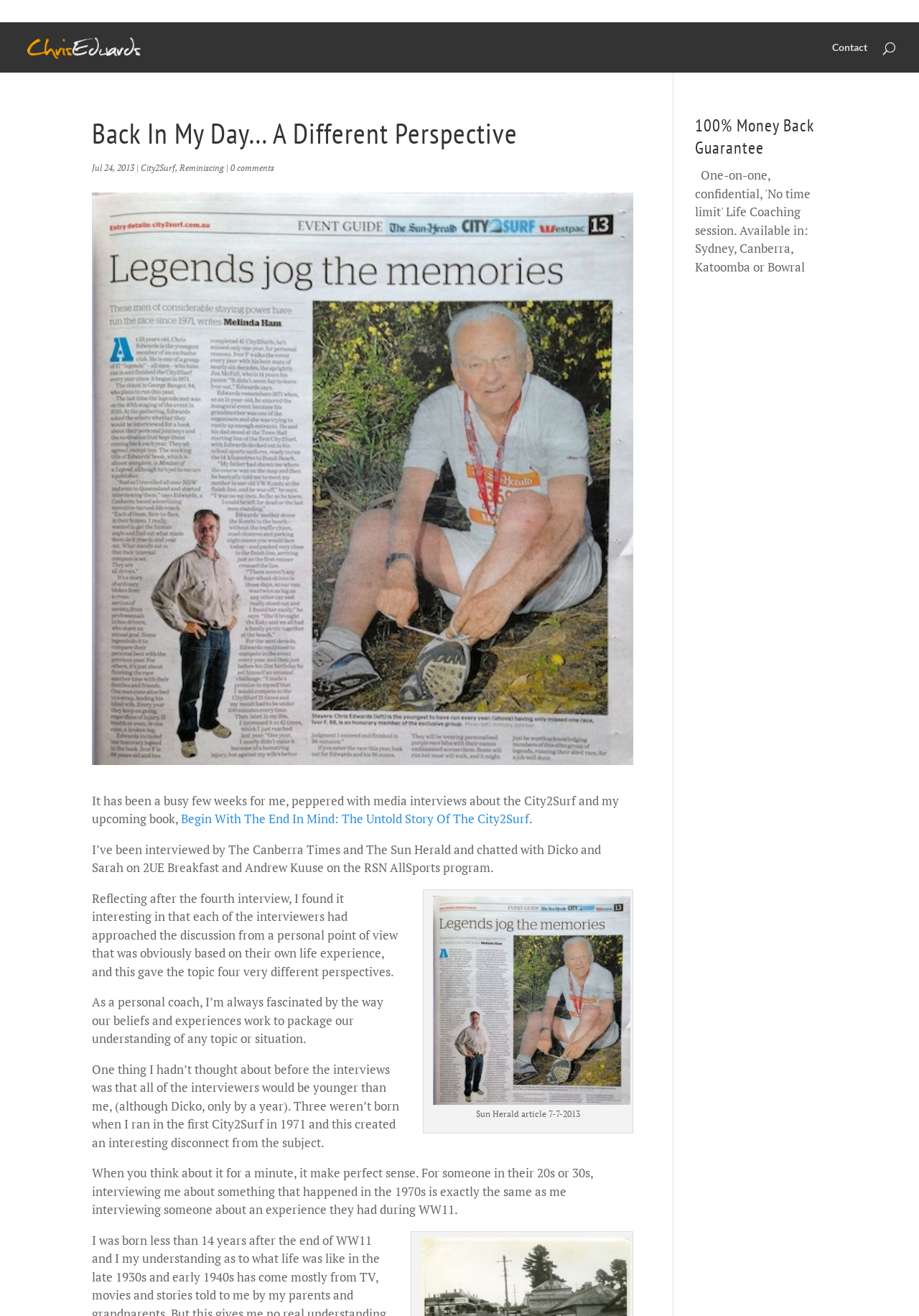Show the bounding box coordinates of the element that should be clicked to complete the task: "Go to HOCKLY, Daniel - Extra Data".

None